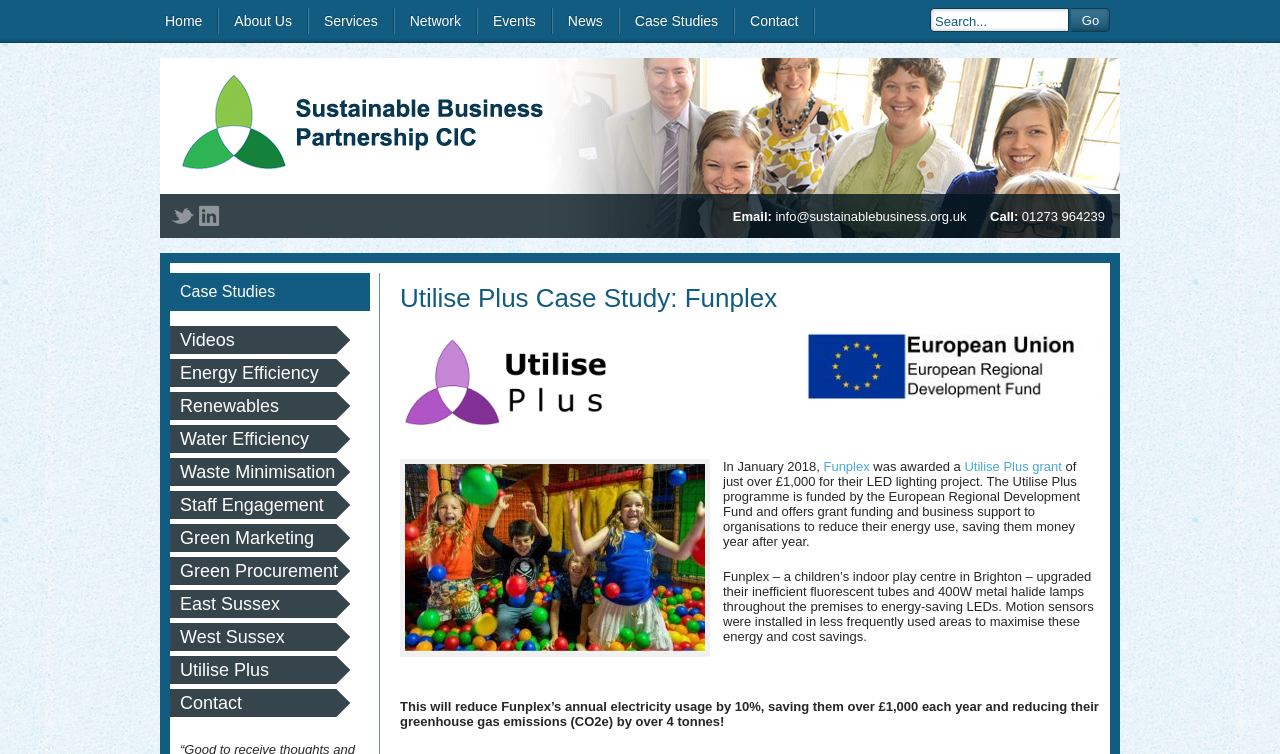What is the reduction in Funplex's greenhouse gas emissions?
Look at the image and respond with a one-word or short-phrase answer.

over 4 tonnes